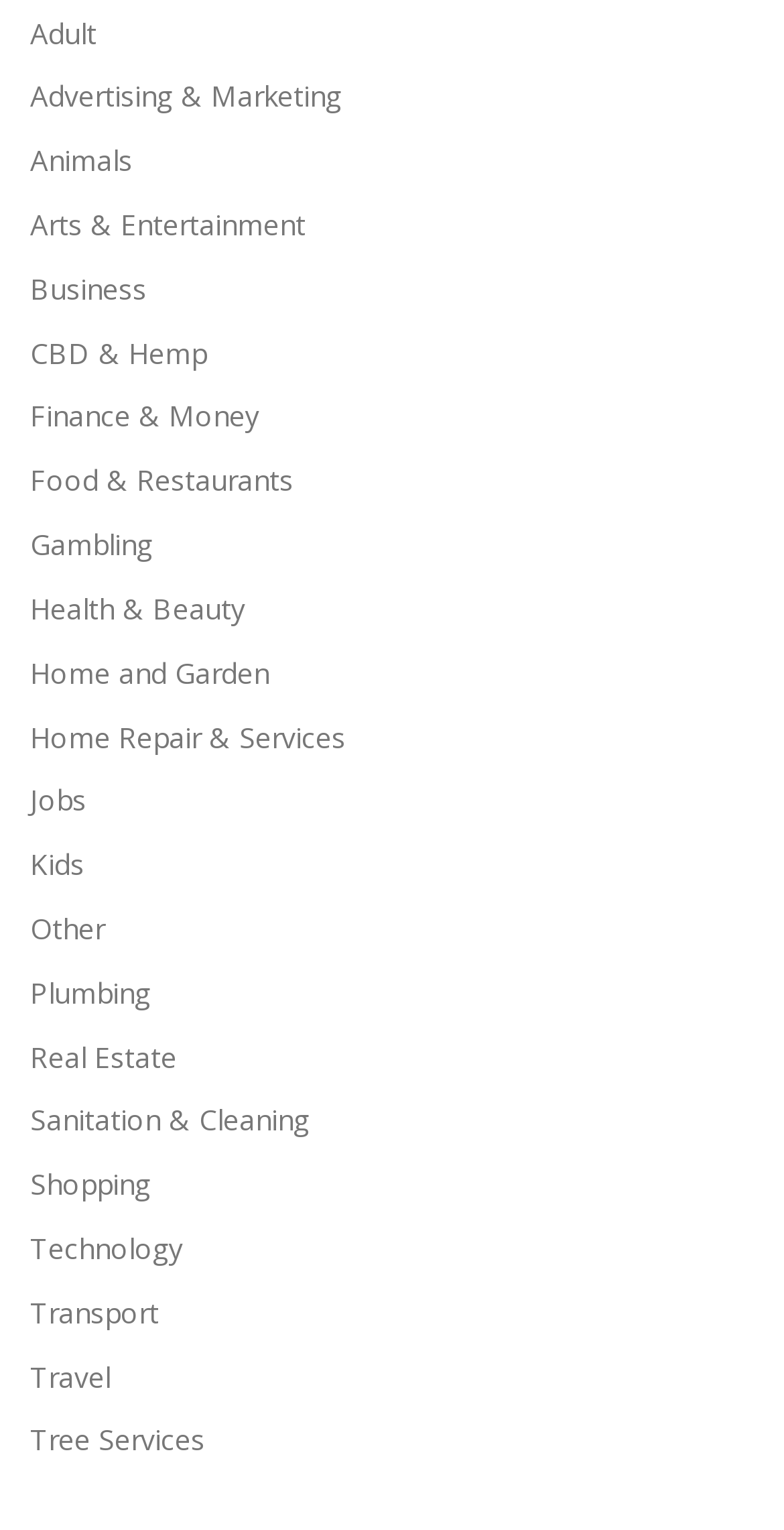Please give a one-word or short phrase response to the following question: 
What is the category for home maintenance services?

Home Repair & Services